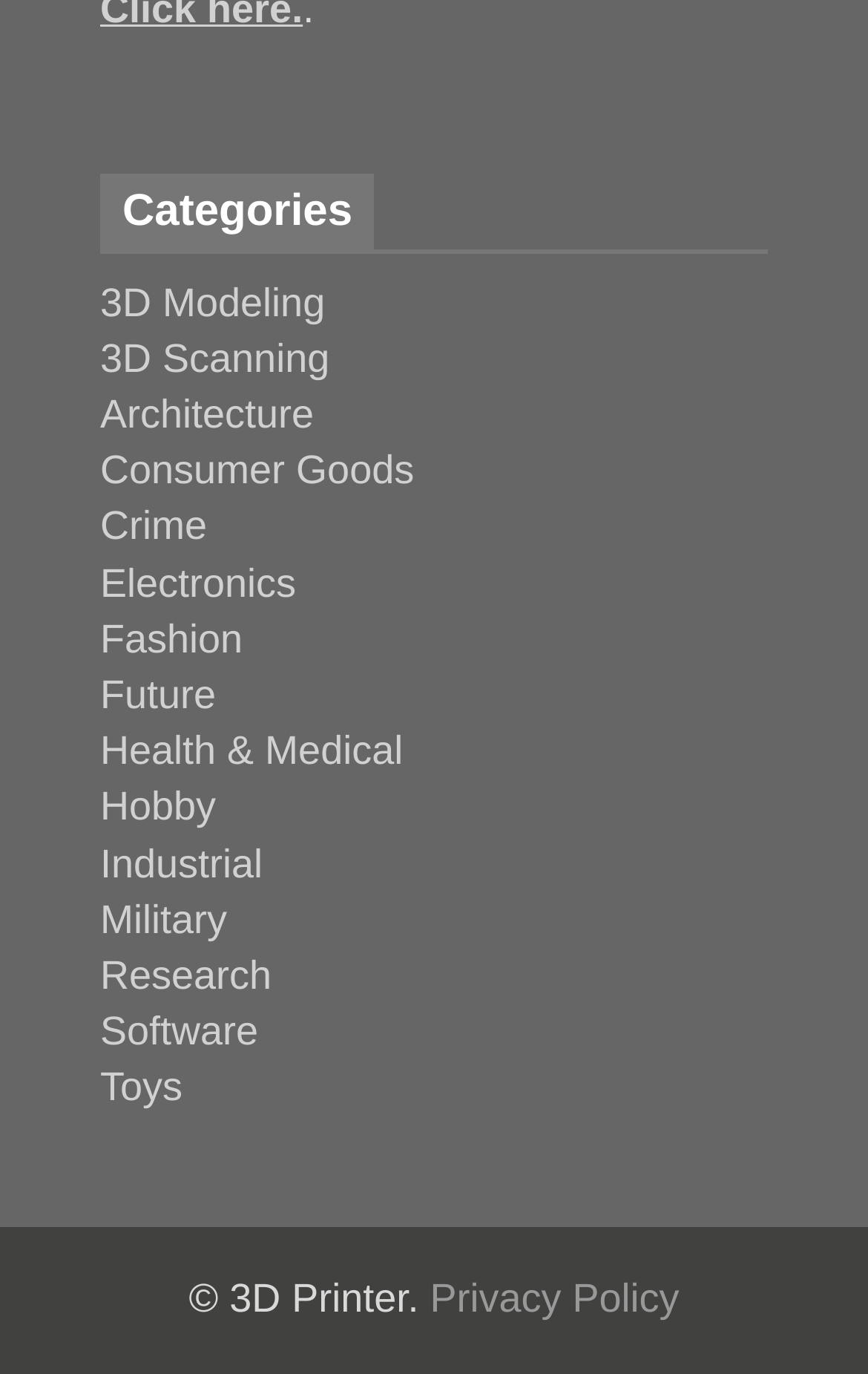Respond concisely with one word or phrase to the following query:
What is the copyright information?

© 3D Printer